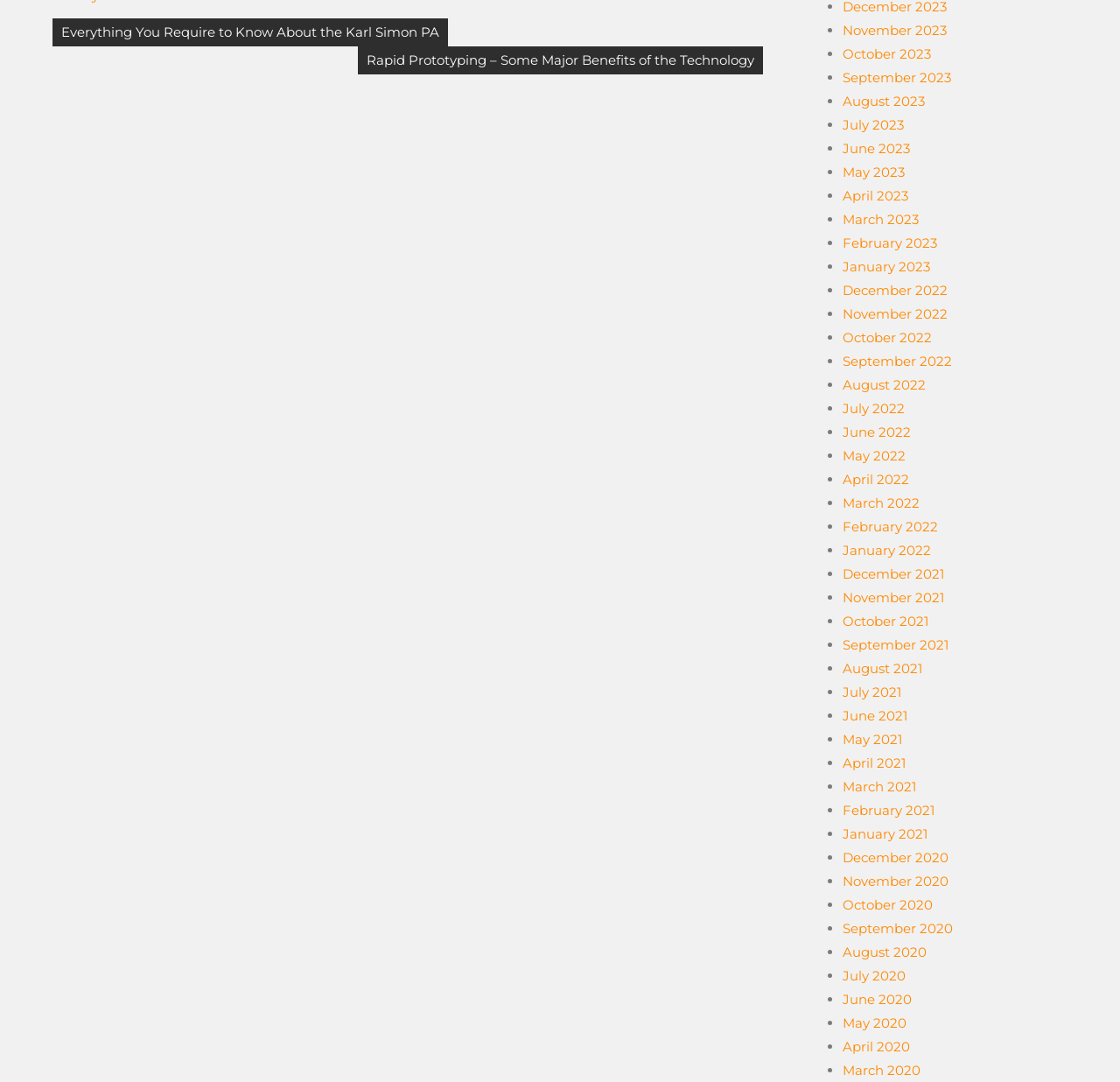Determine the bounding box coordinates of the clickable region to carry out the instruction: "Click on 'Everything You Require to Know About the Karl Simon PA'".

[0.047, 0.017, 0.4, 0.043]